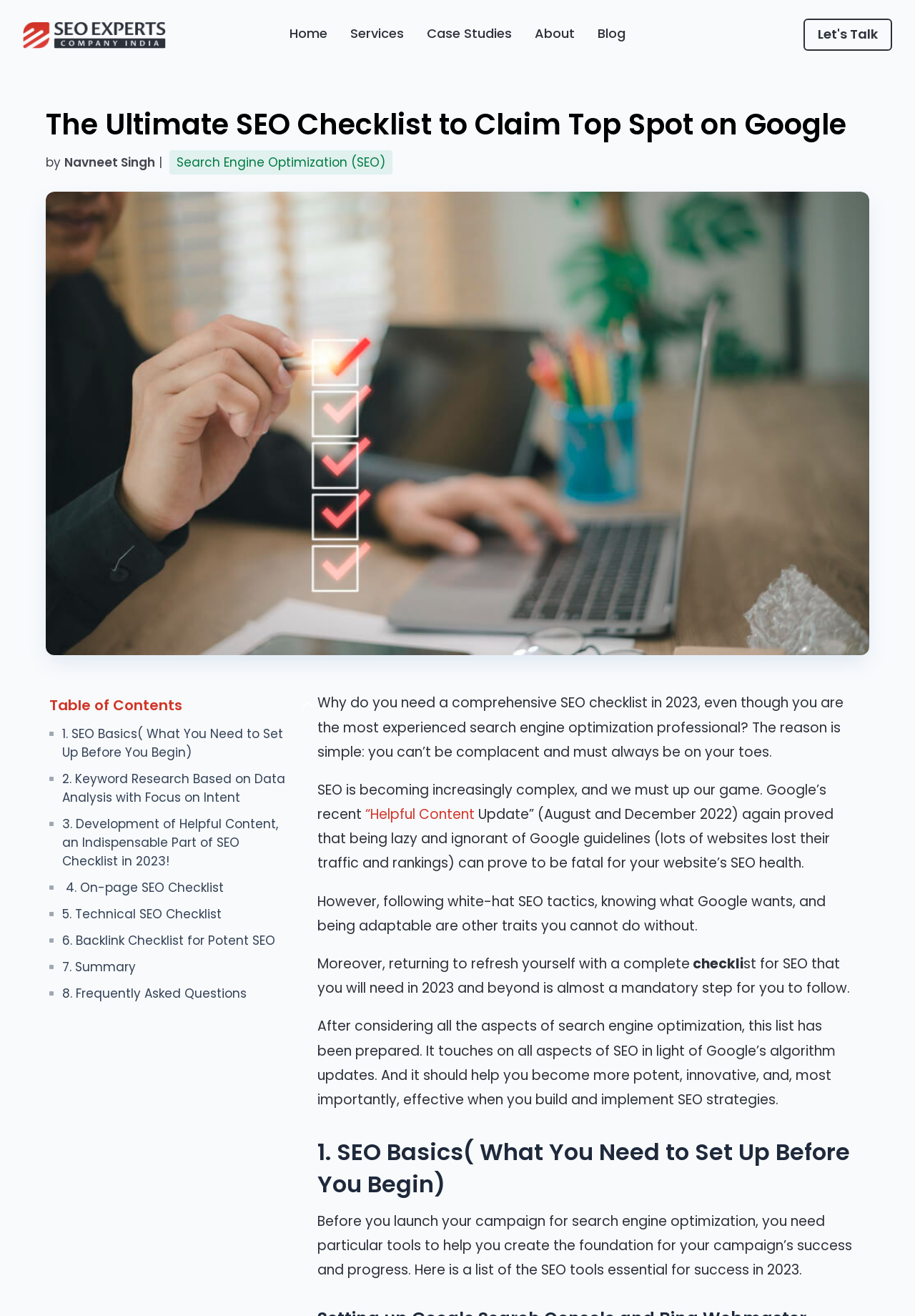Who is the author of the article?
Provide a short answer using one word or a brief phrase based on the image.

Navneet Singh